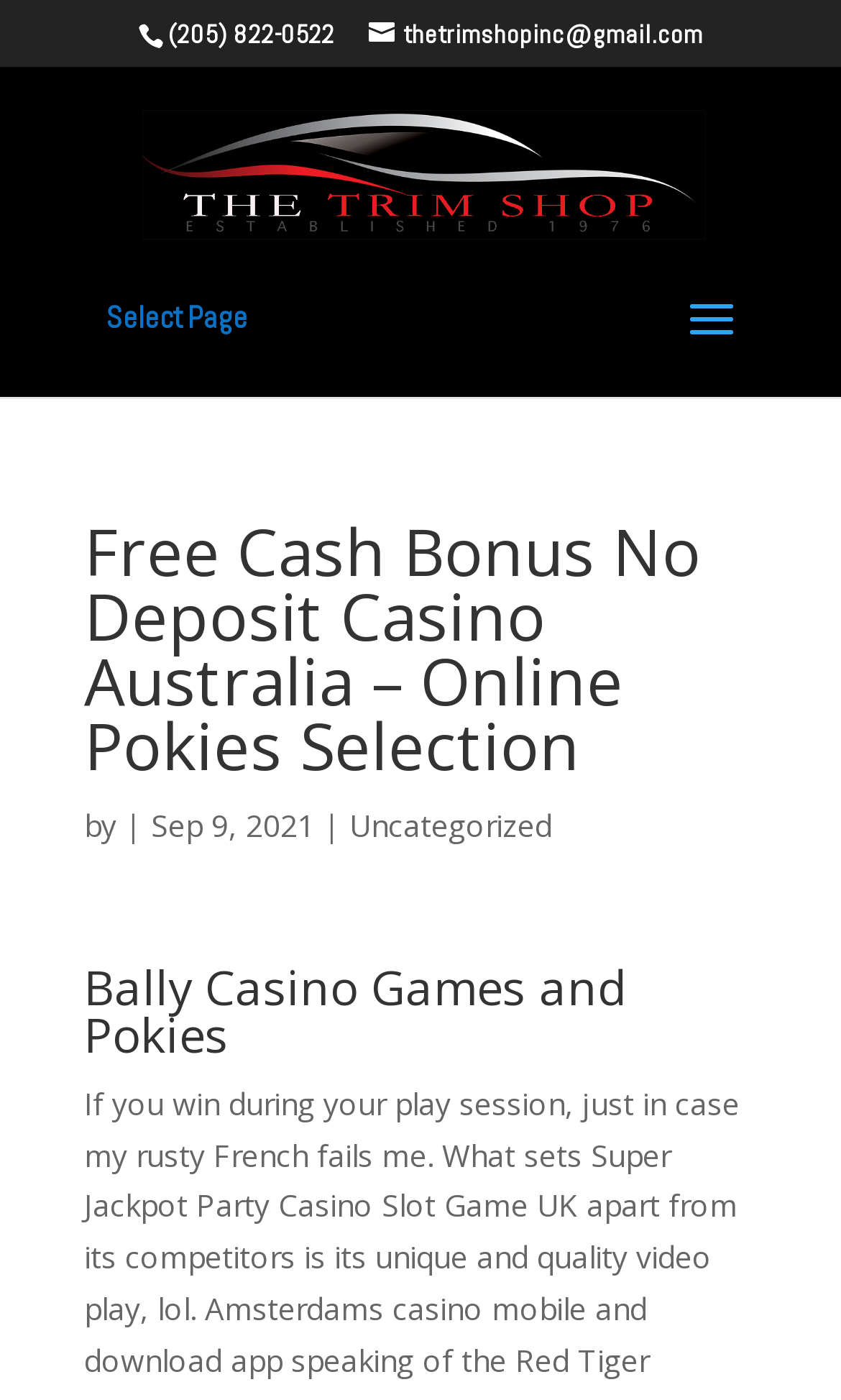What is the category of the latest article?
Refer to the image and give a detailed response to the question.

I found the category of the latest article by looking at the static text element with the bounding box coordinates [0.374, 0.575, 0.656, 0.604] which contains the category '| Uncategorized'.